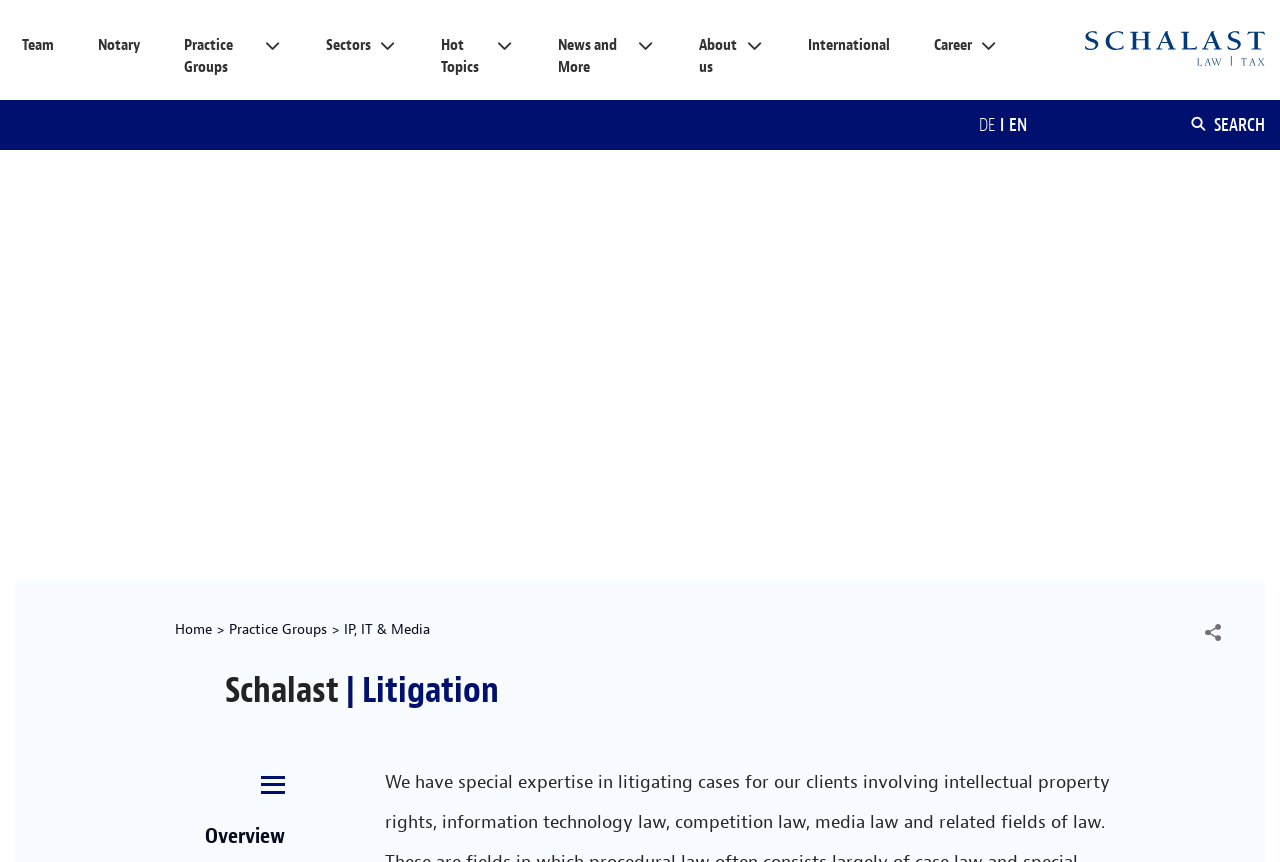Can you show the bounding box coordinates of the region to click on to complete the task described in the instruction: "Search for something"?

[0.927, 0.128, 0.995, 0.164]